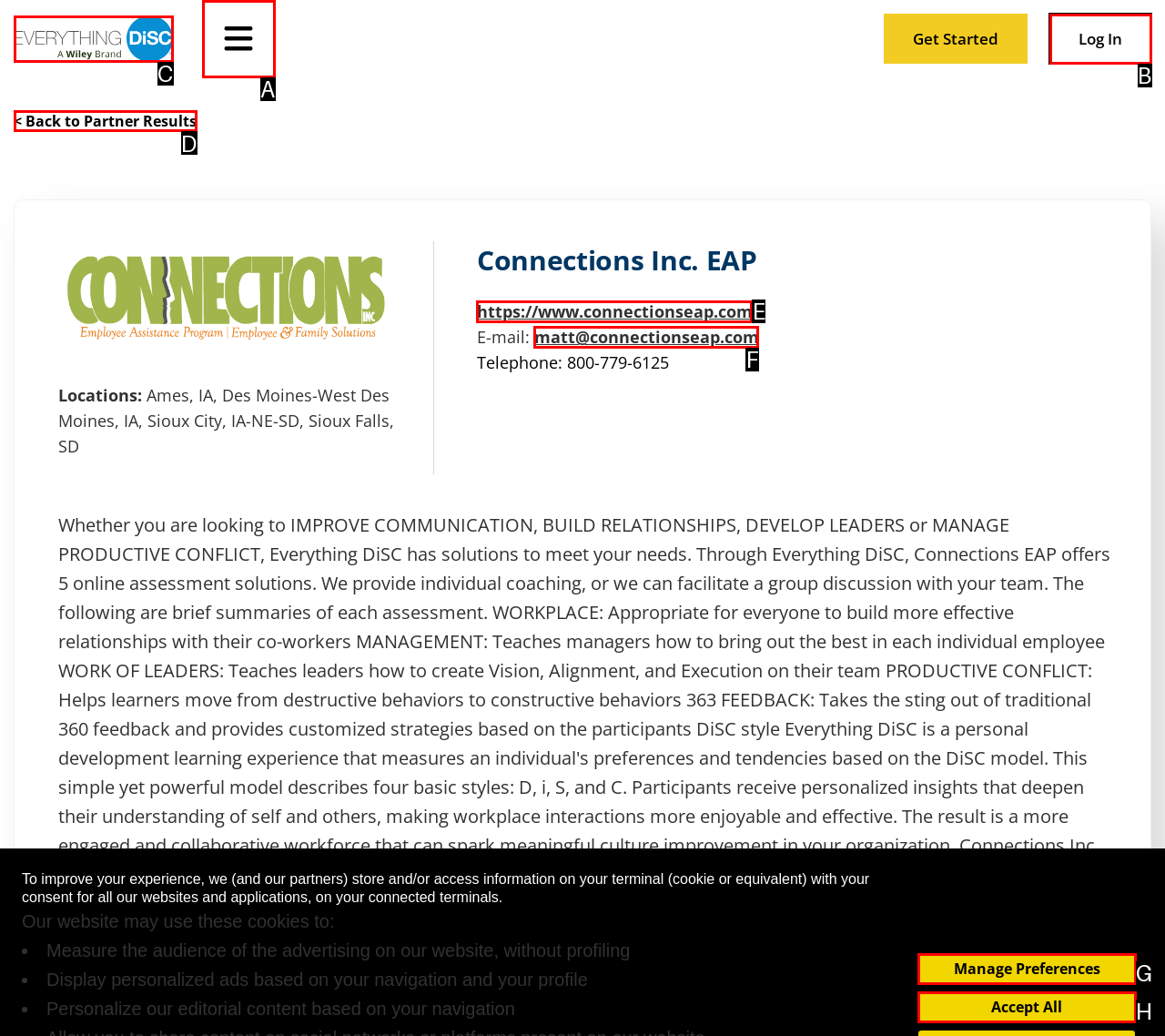For the task "Click the link to go back to Partner Results", which option's letter should you click? Answer with the letter only.

D